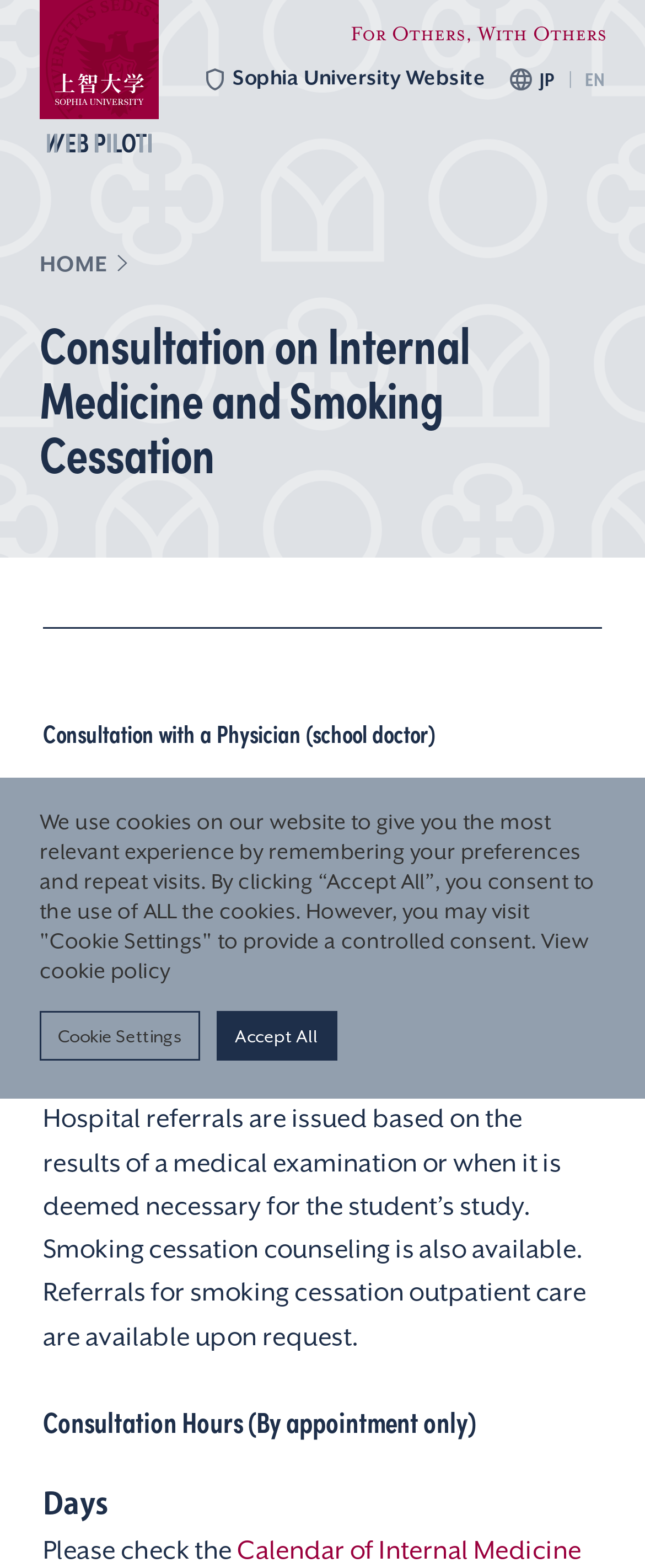Answer the following query concisely with a single word or phrase:
What is the name of the university?

Sophia University